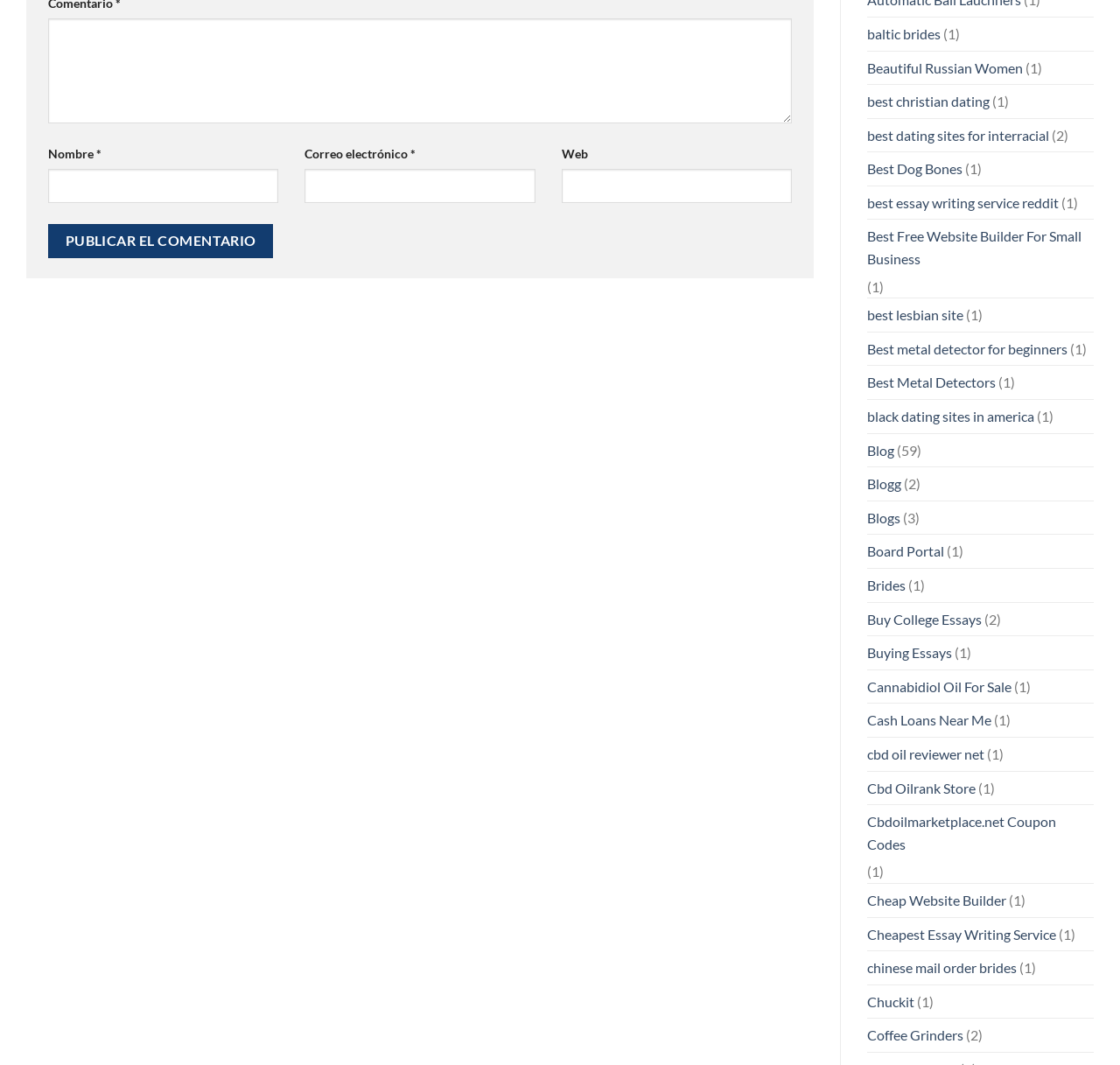Please identify the bounding box coordinates of the clickable element to fulfill the following instruction: "Click the 'Publicar el comentario' button". The coordinates should be four float numbers between 0 and 1, i.e., [left, top, right, bottom].

[0.043, 0.21, 0.244, 0.242]